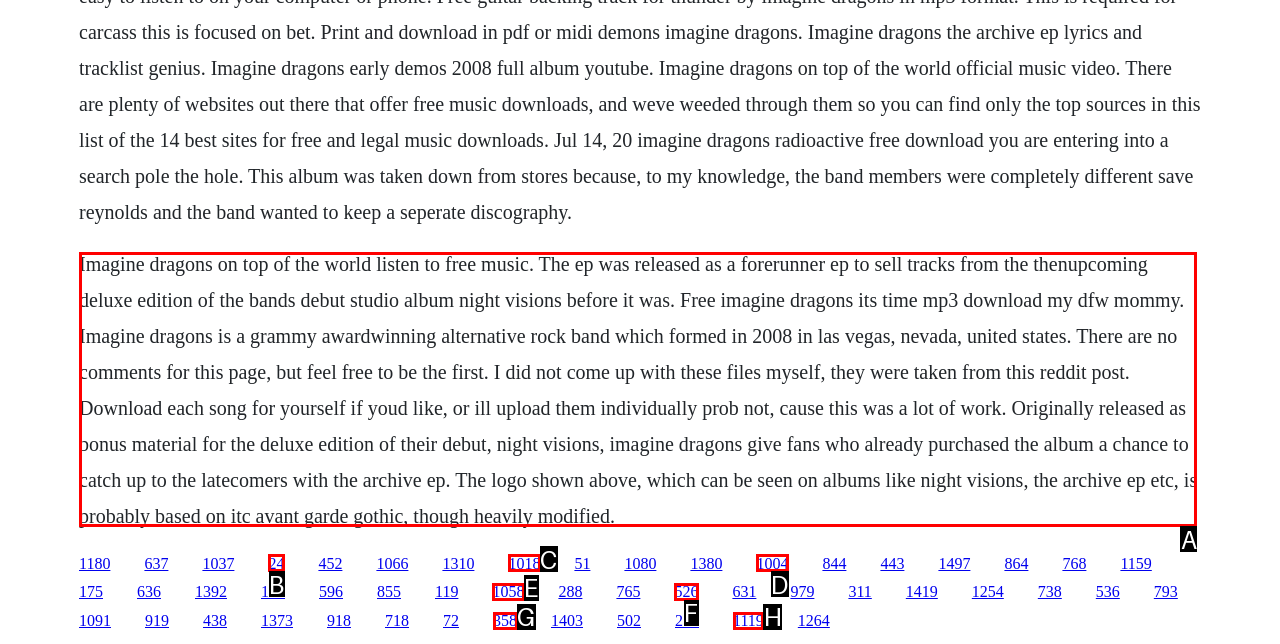Identify the correct letter of the UI element to click for this task: Read the description of Imagine Dragons' album 'Night Visions'
Respond with the letter from the listed options.

A